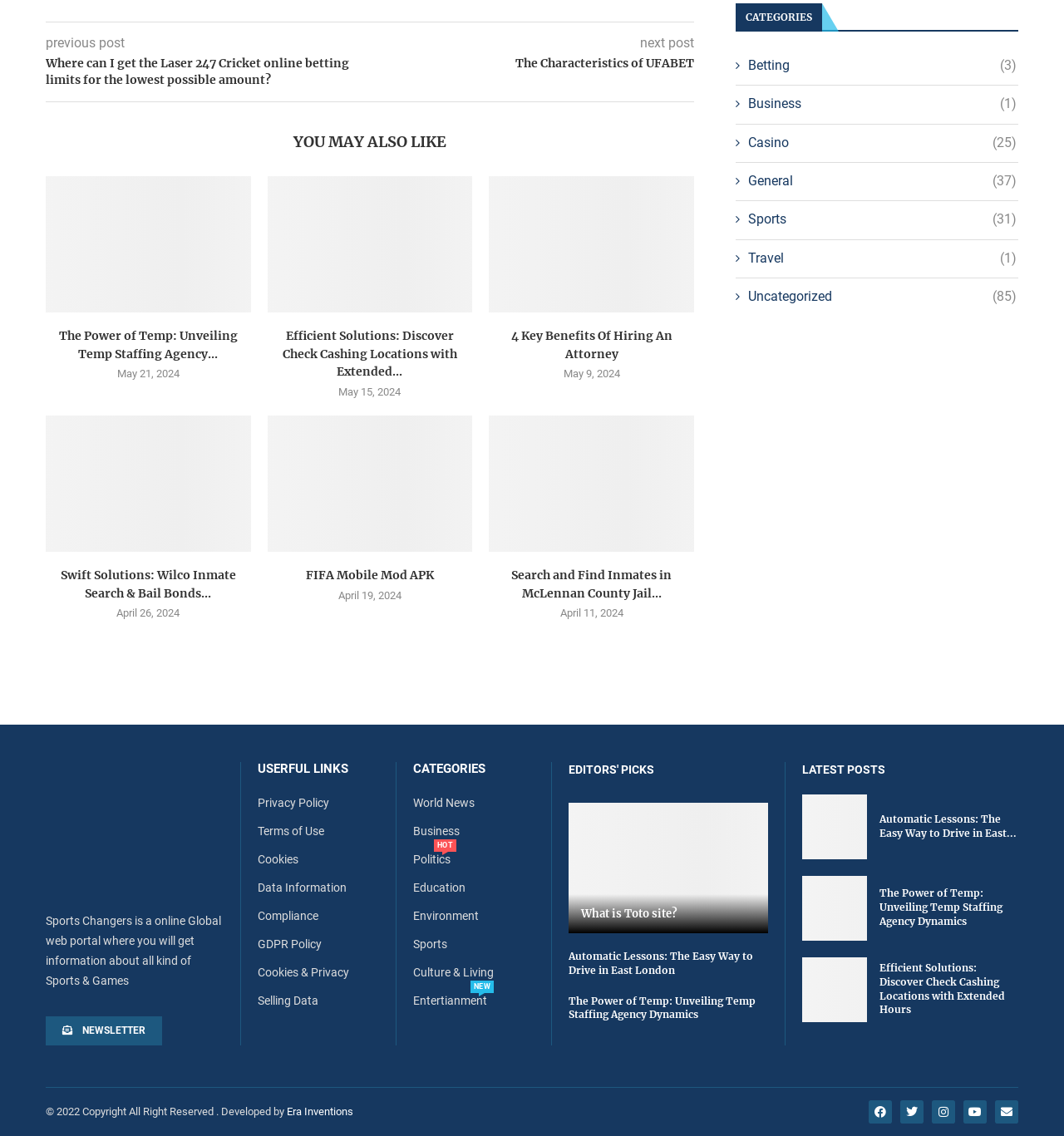What is the purpose of this website?
Give a one-word or short phrase answer based on the image.

Providing information about sports and games